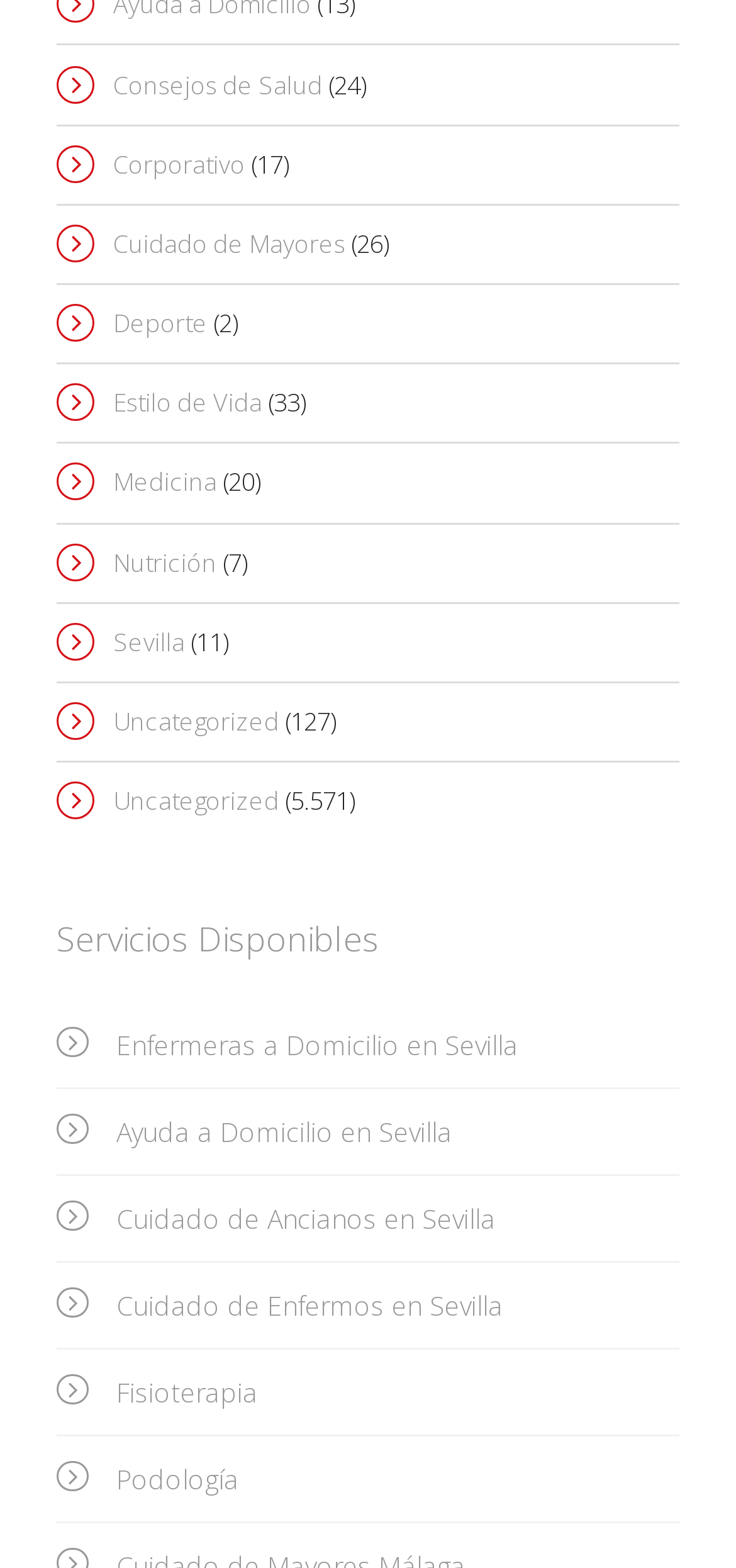Please identify the bounding box coordinates of the element that needs to be clicked to execute the following command: "Click on About Us". Provide the bounding box using four float numbers between 0 and 1, formatted as [left, top, right, bottom].

None